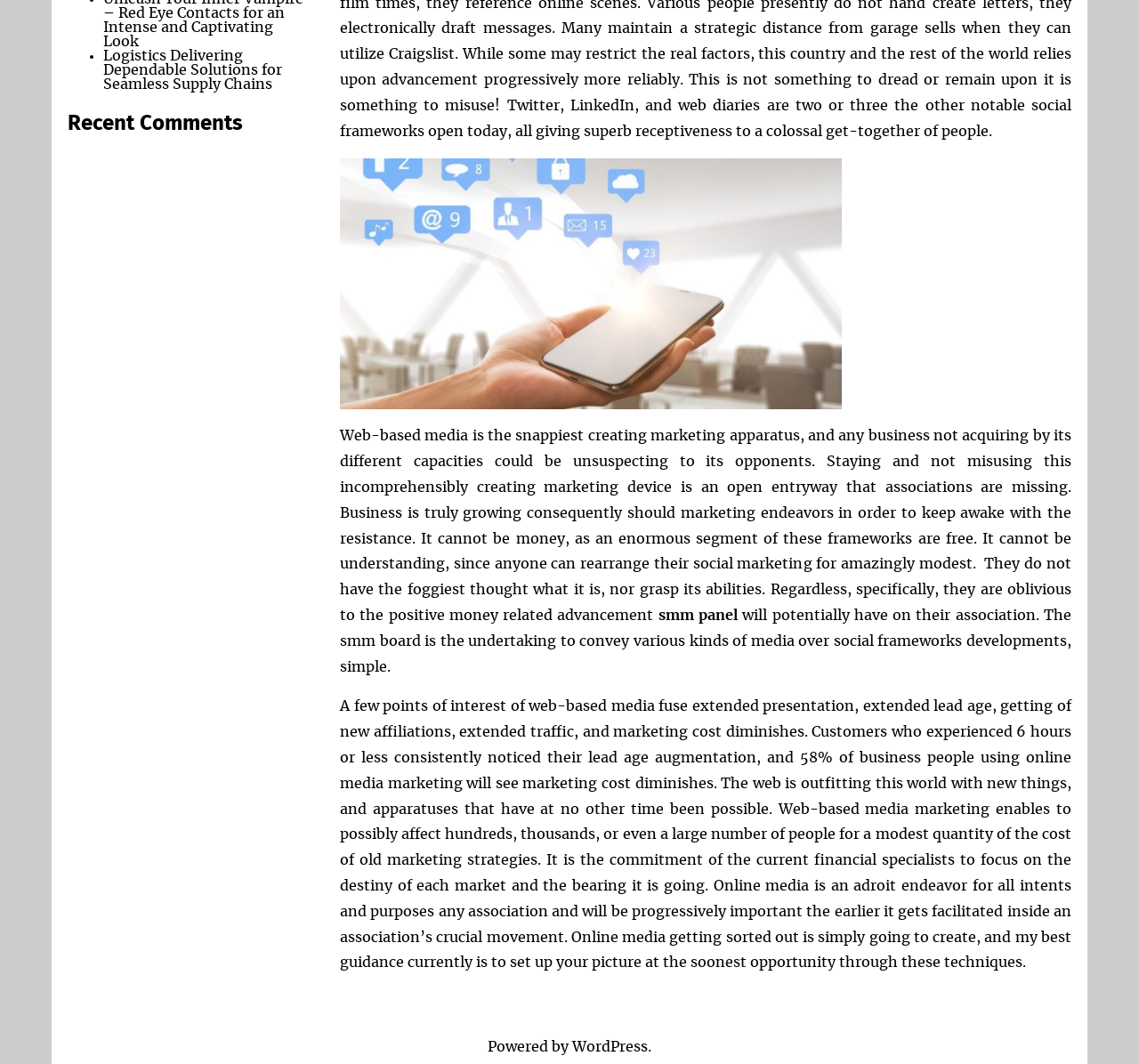Using the element description: "smm panel", determine the bounding box coordinates. The coordinates should be in the format [left, top, right, bottom], with values between 0 and 1.

[0.578, 0.572, 0.648, 0.585]